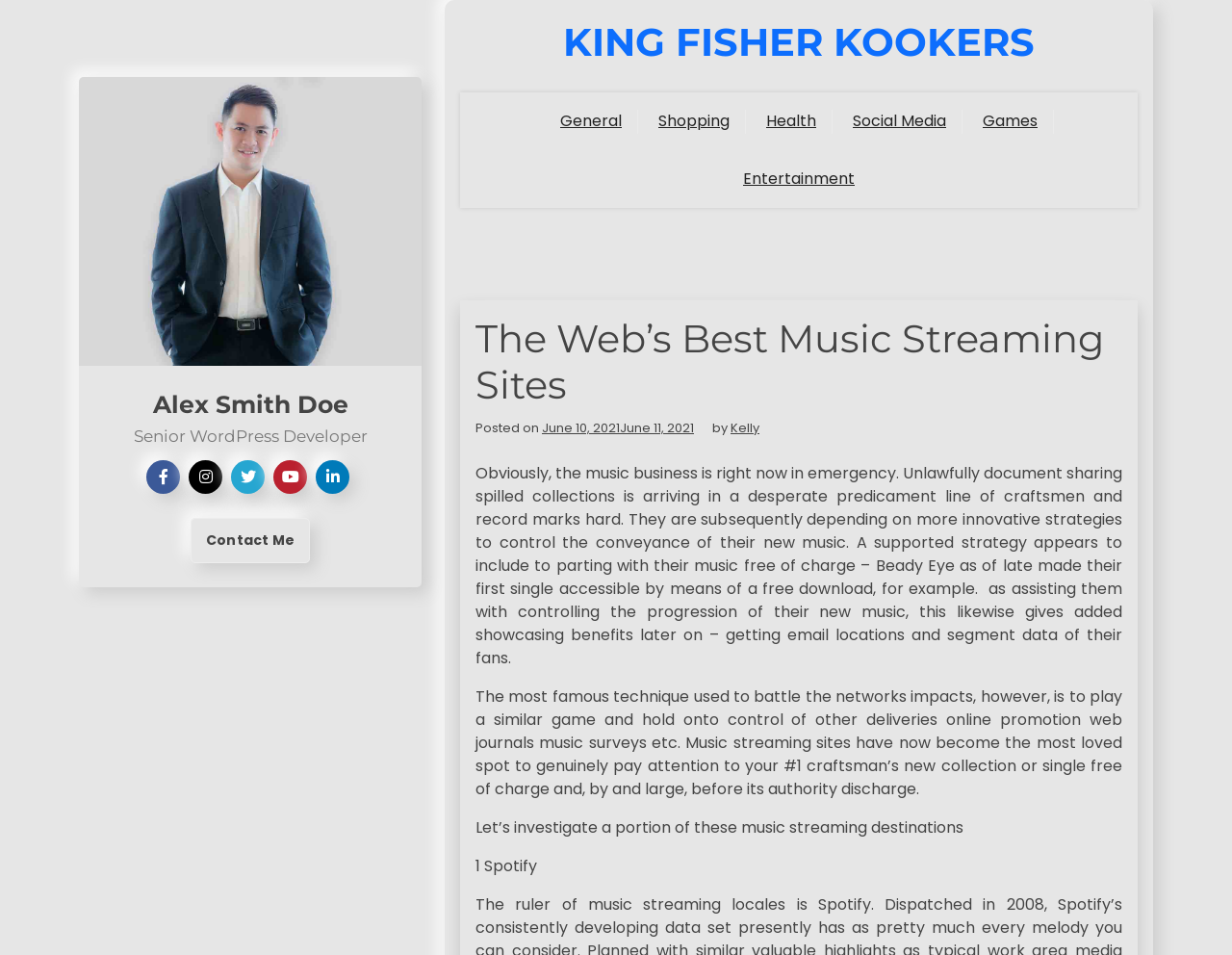Please determine the bounding box coordinates of the element to click on in order to accomplish the following task: "Contact me". Ensure the coordinates are four float numbers ranging from 0 to 1, i.e., [left, top, right, bottom].

[0.155, 0.543, 0.252, 0.59]